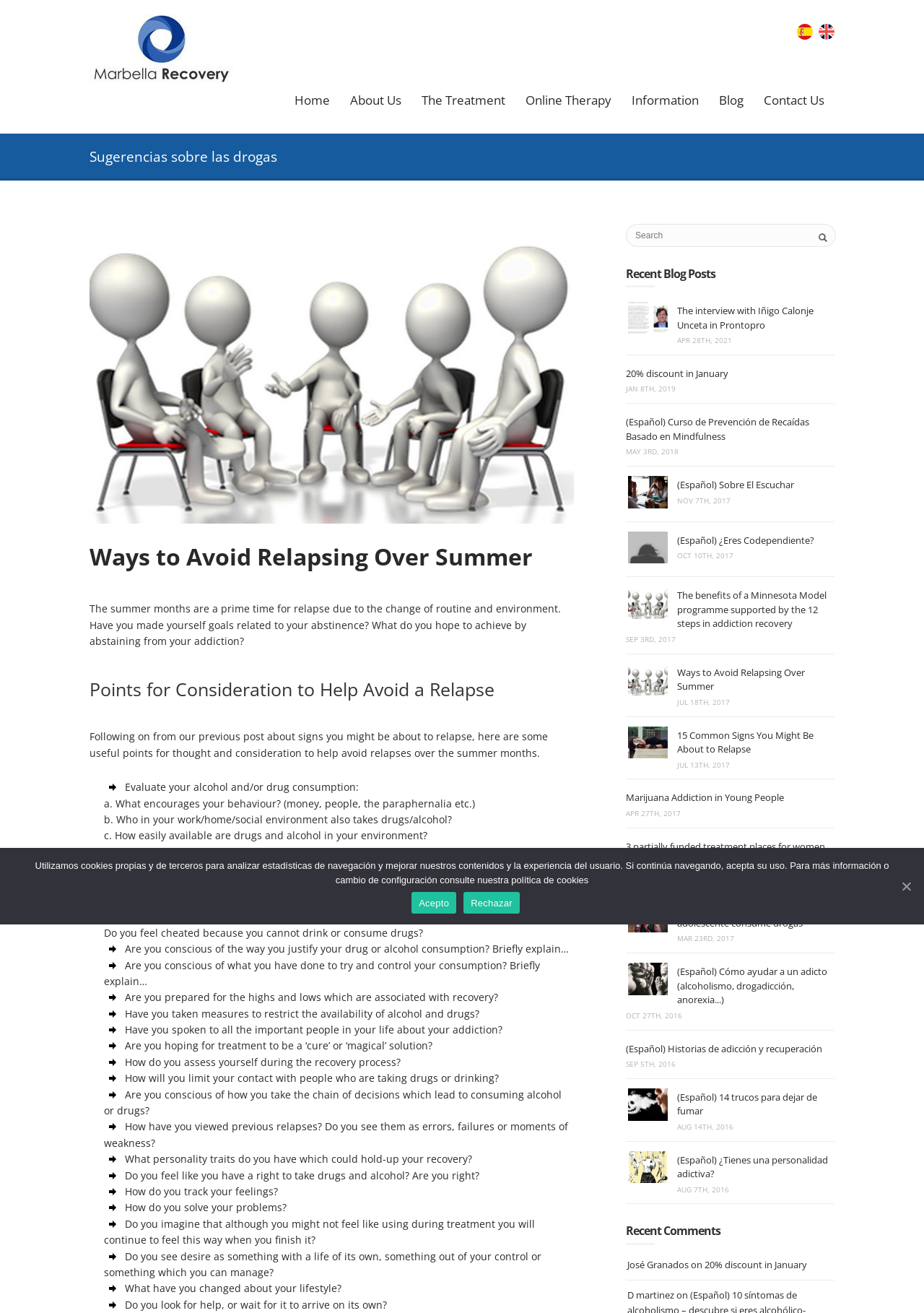Analyze the image and answer the question with as much detail as possible: 
What is the purpose of the search bar?

The search bar is located in the top right corner of the webpage and allows users to search the website for specific keywords or topics related to addiction recovery. This suggests that the website has a large amount of content and wants to make it easily accessible to users.